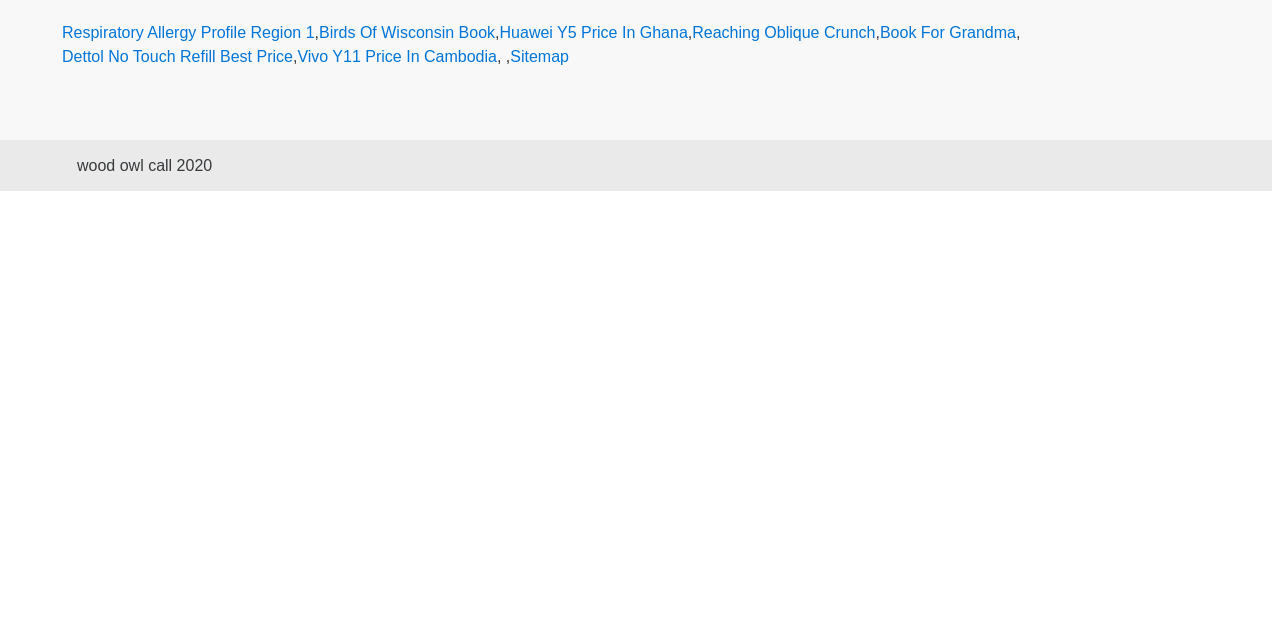Return the bounding box coordinates of the UI element that corresponds to this description: "Huawei Y5 Price In Ghana". The coordinates must be given as four float numbers in the range of 0 and 1, [left, top, right, bottom].

[0.39, 0.033, 0.537, 0.07]